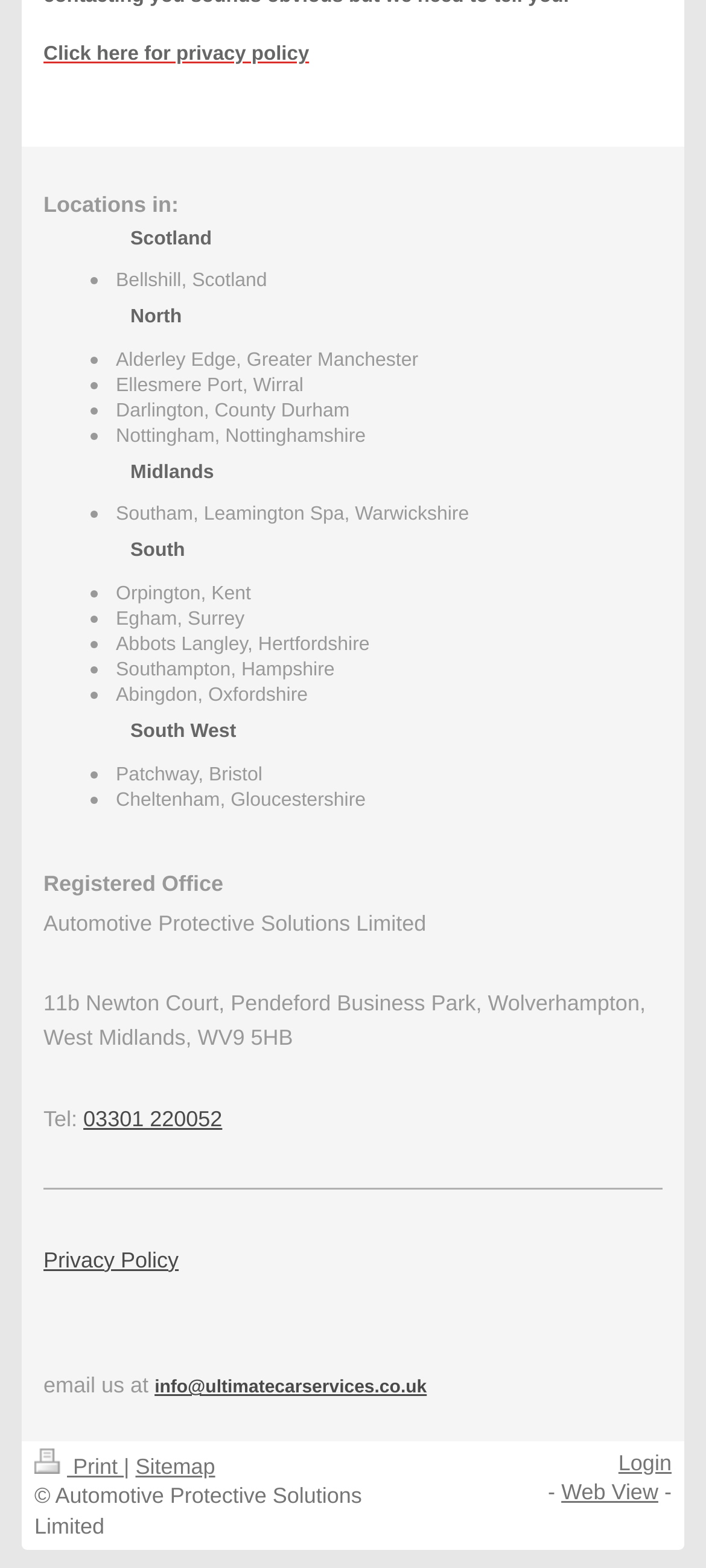Identify the bounding box of the HTML element described as: "parent_node: Term name="commit" value="Go"".

None